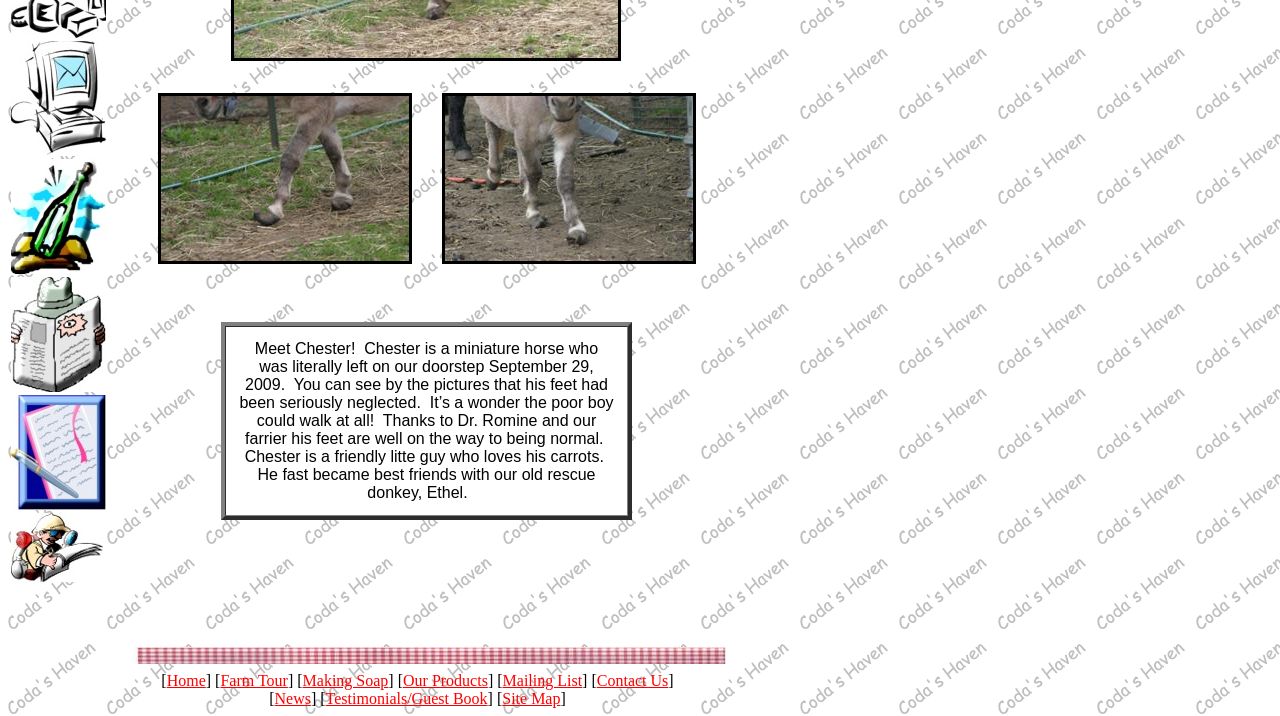Based on the description "alt="News" name="NavigationButton7" title="News"", find the bounding box of the specified UI element.

[0.009, 0.528, 0.083, 0.552]